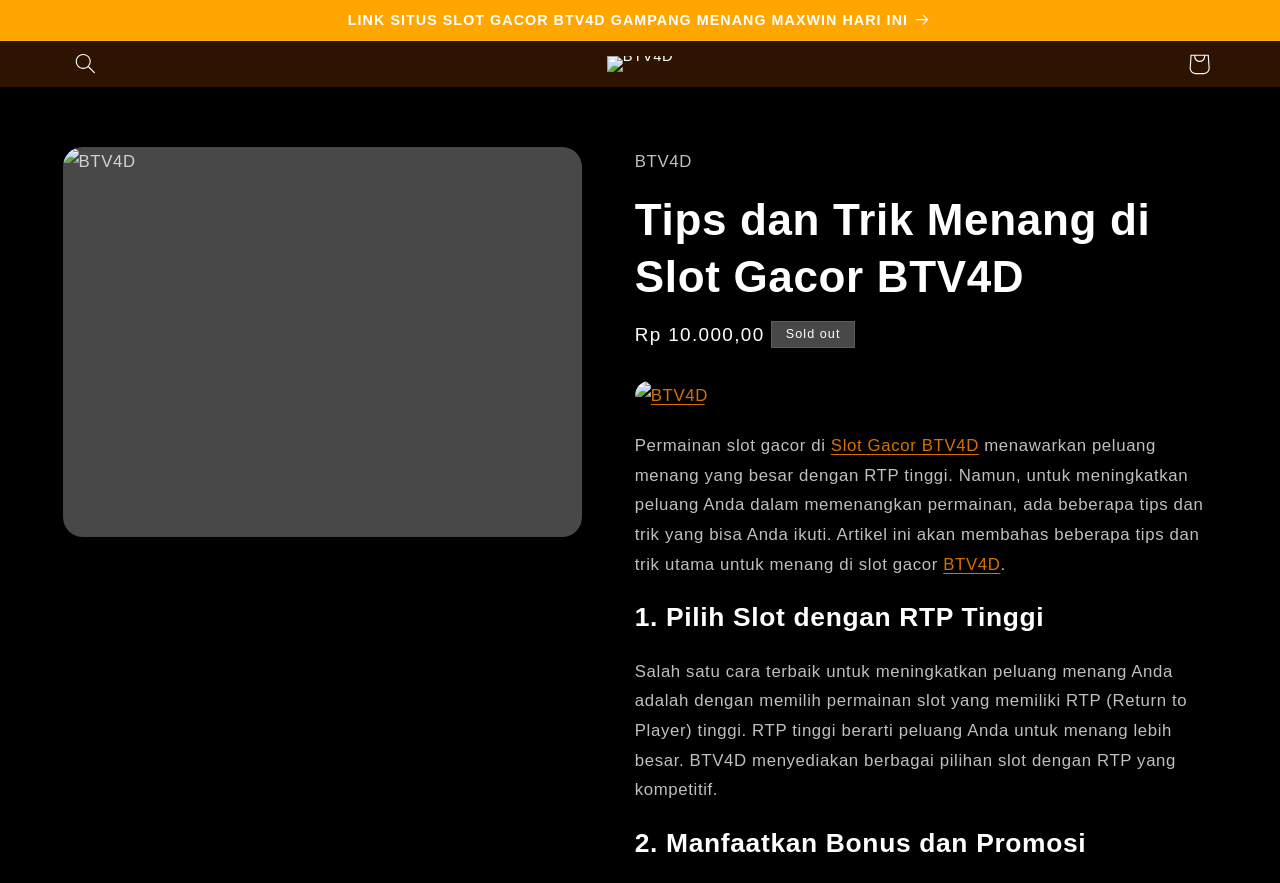Highlight the bounding box coordinates of the element you need to click to perform the following instruction: "Open the shopping cart."

[0.918, 0.046, 0.954, 0.099]